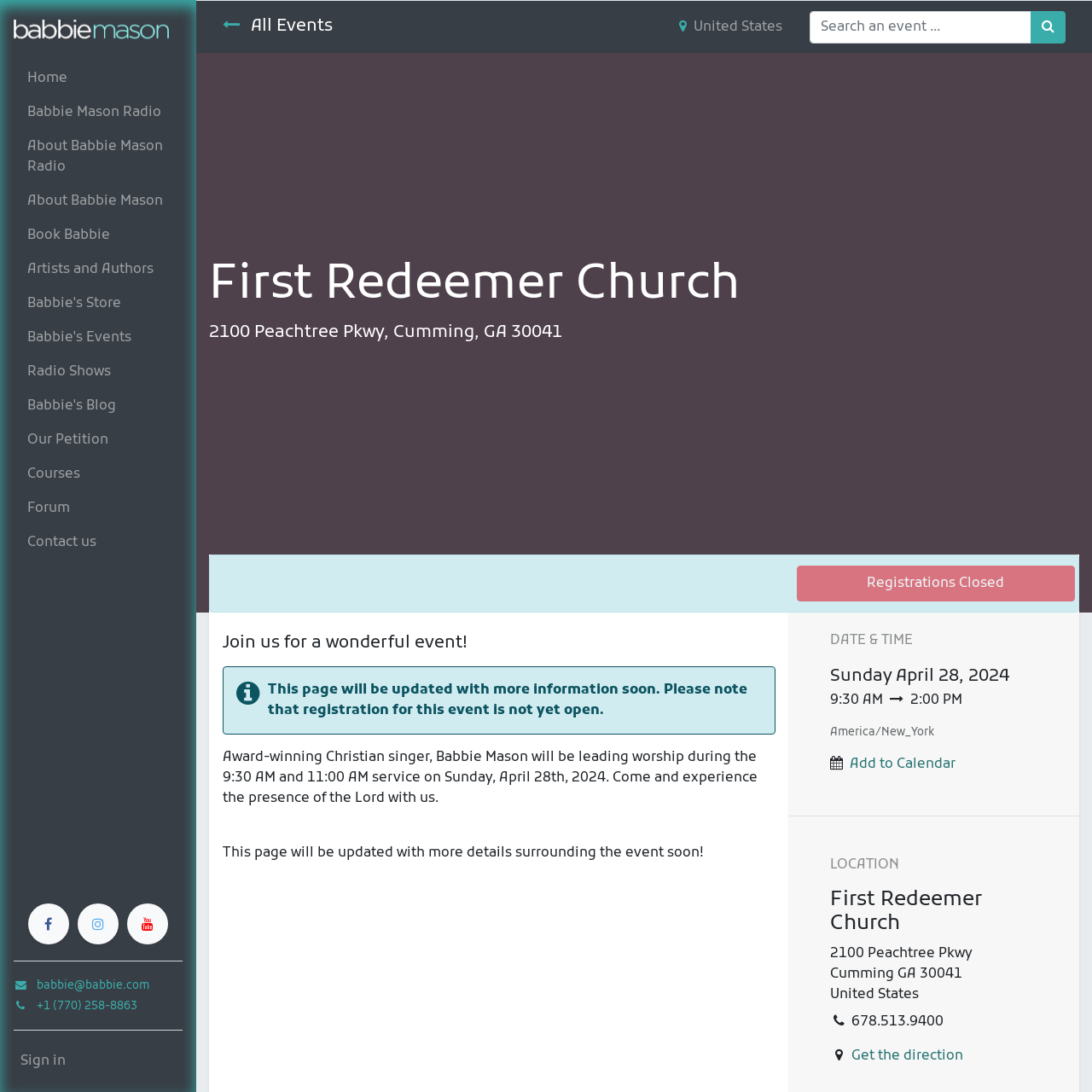Point out the bounding box coordinates of the section to click in order to follow this instruction: "Add the event to your calendar".

[0.778, 0.692, 0.875, 0.708]